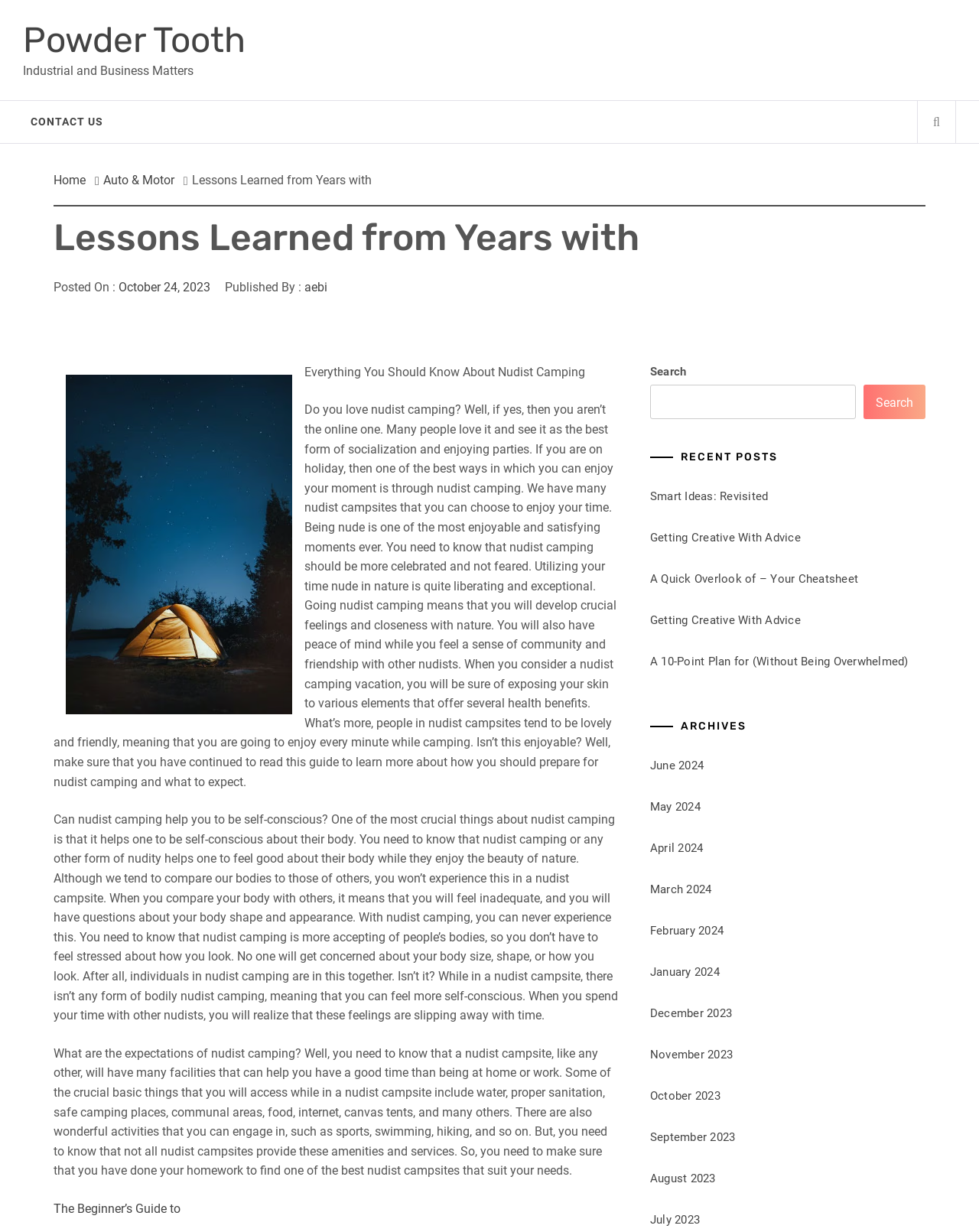Please give a succinct answer using a single word or phrase:
What is the purpose of nudist camping?

self-consciousness and socialization